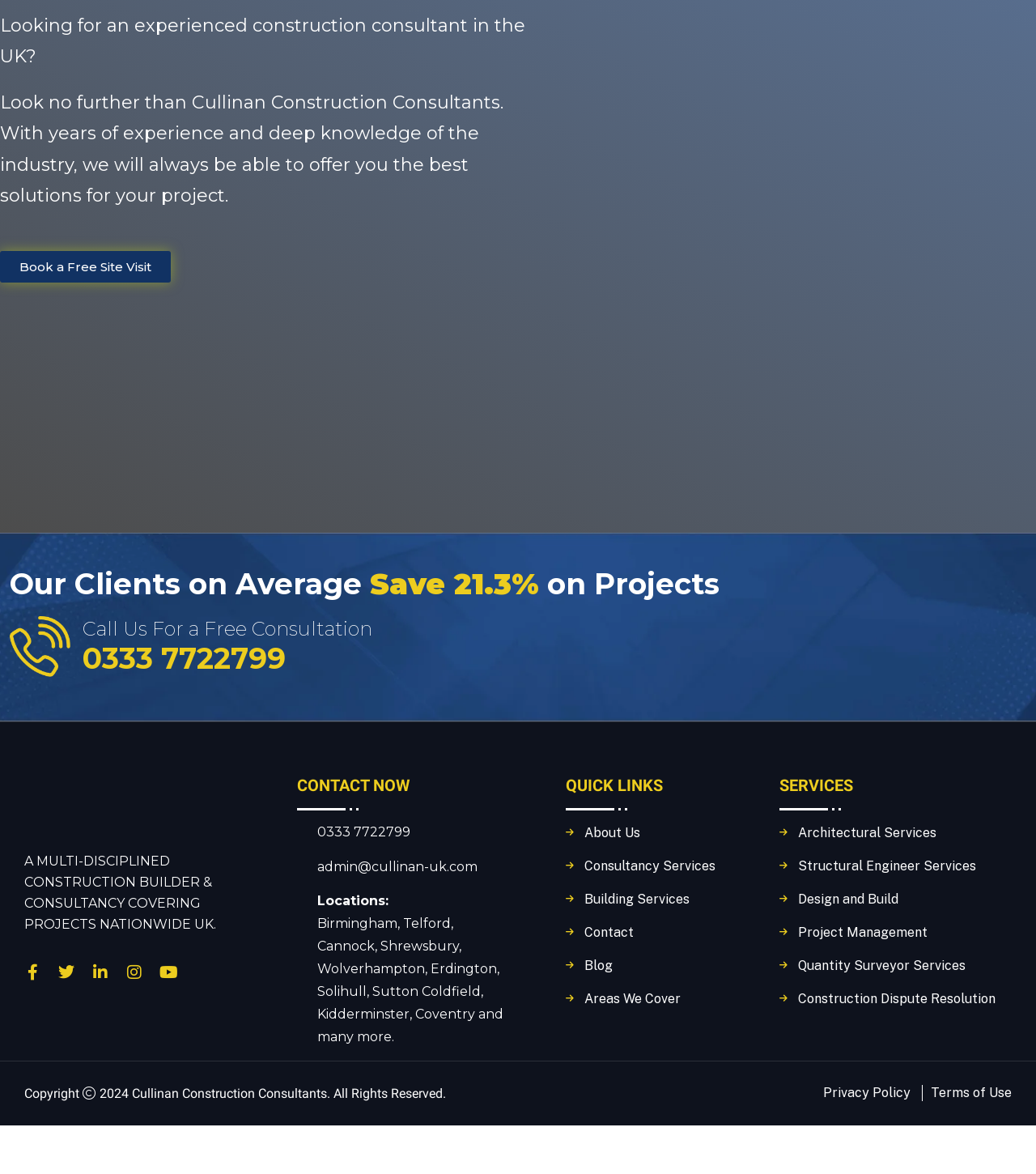Give a short answer to this question using one word or a phrase:
What is the average percentage of savings on projects?

21.3%